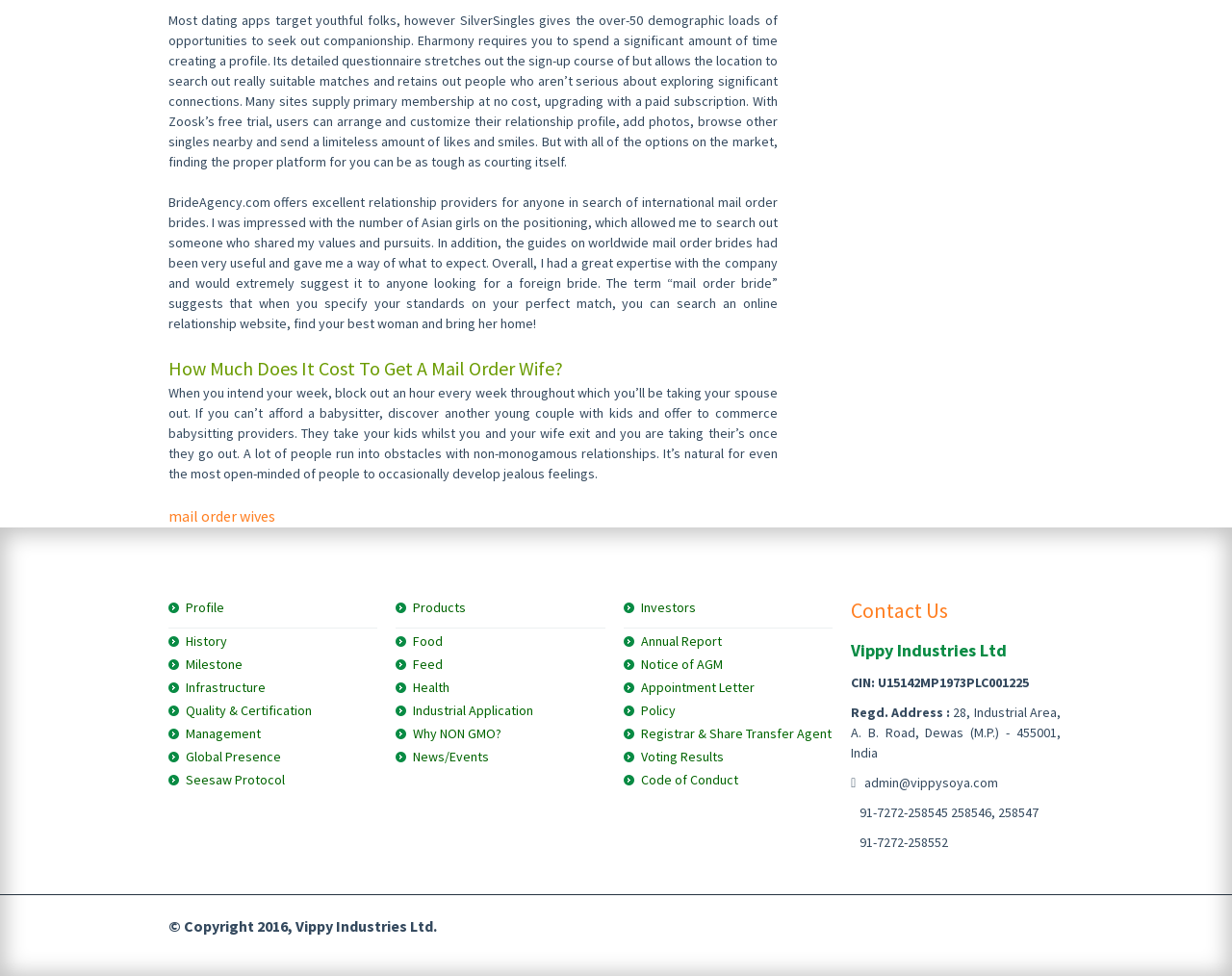Examine the screenshot and answer the question in as much detail as possible: What is the purpose of the links in the complementary section?

The links in the complementary section, such as 'Profile', 'History', and 'Products', are likely intended to provide additional information to users about the company or its services, such as its history, products offered, or company profile.